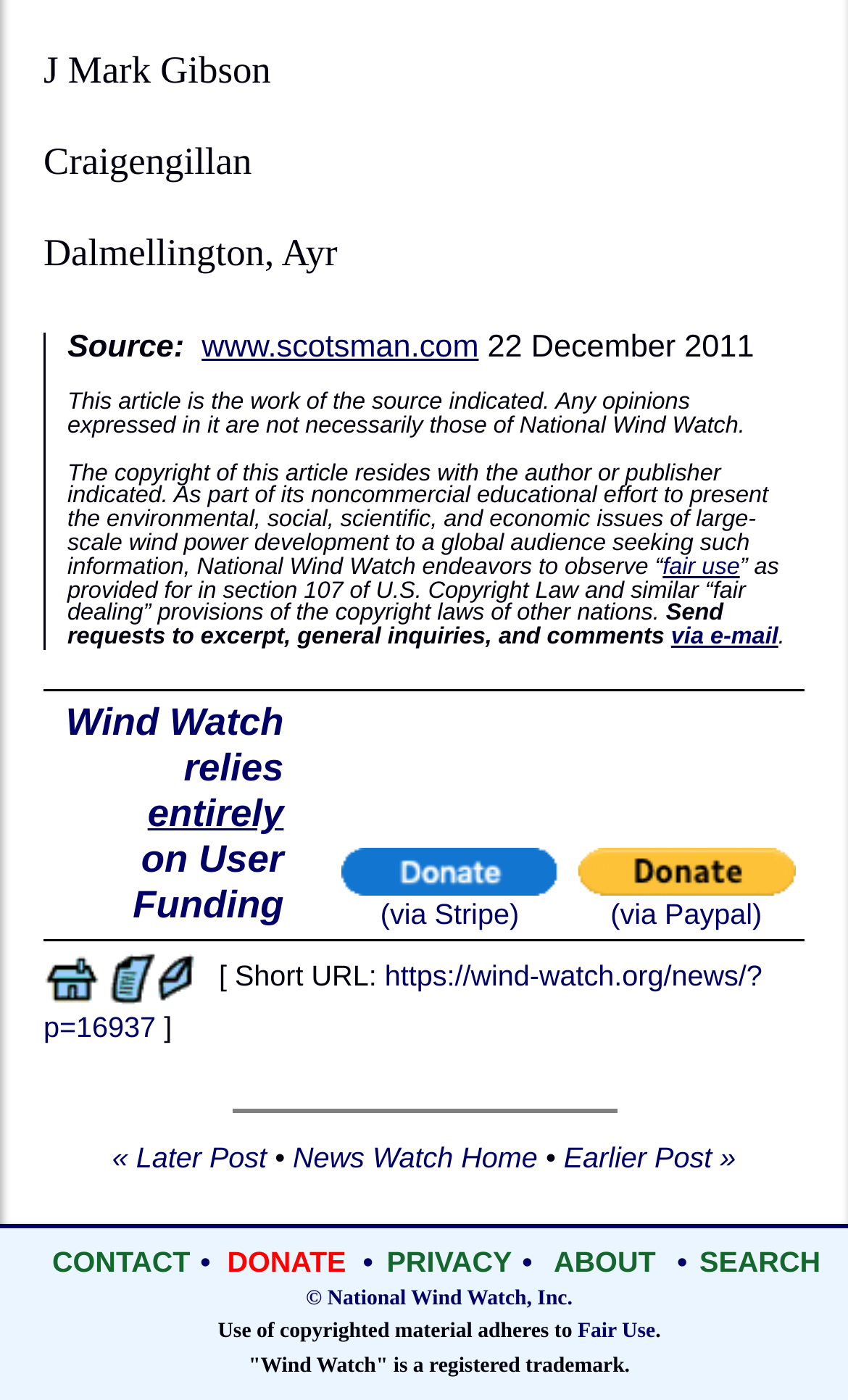Please locate the bounding box coordinates of the element that needs to be clicked to achieve the following instruction: "Donate via Stripe". The coordinates should be four float numbers between 0 and 1, i.e., [left, top, right, bottom].

[0.402, 0.615, 0.659, 0.667]